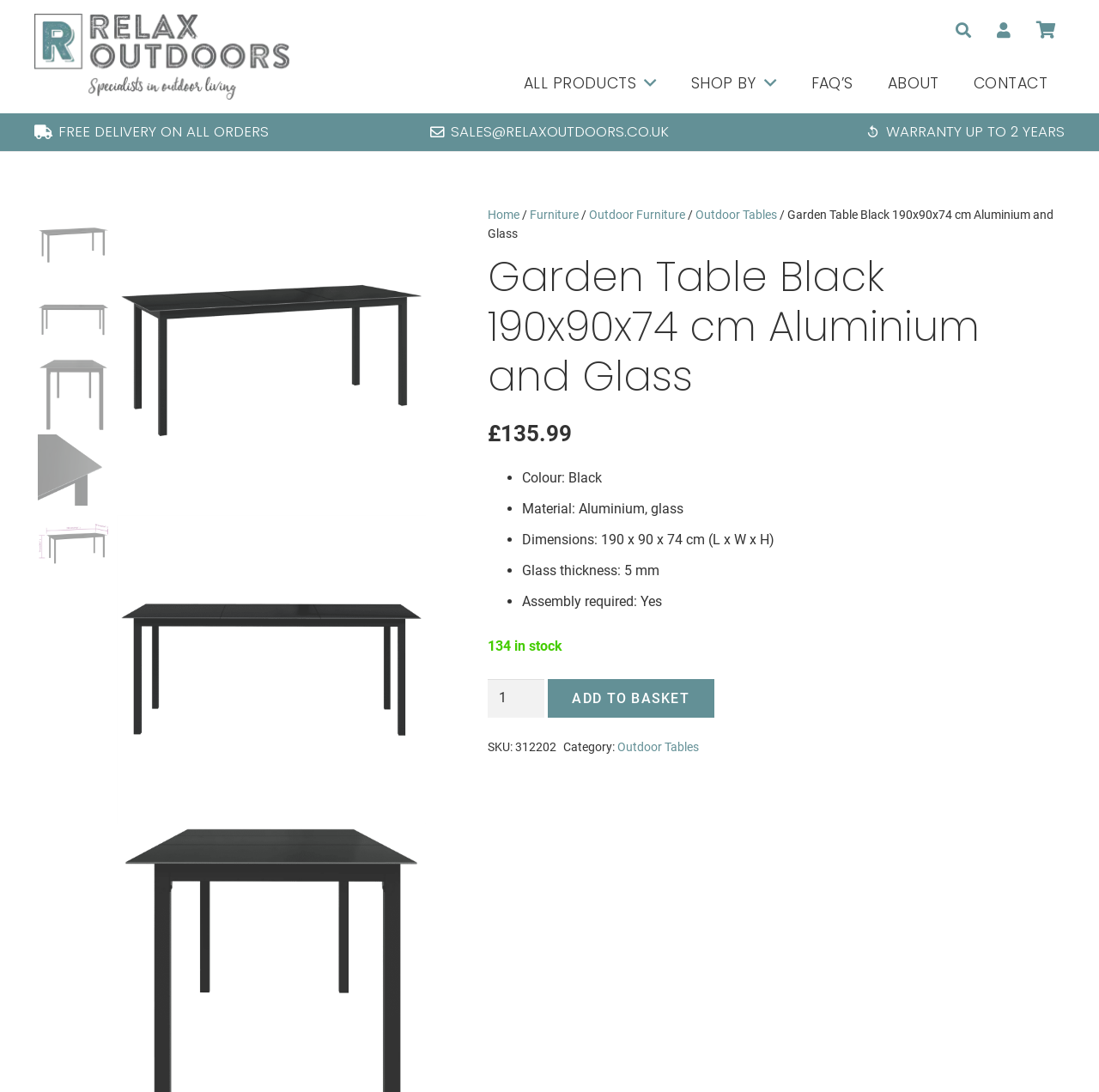How many items are in stock?
Please answer the question with a single word or phrase, referencing the image.

134